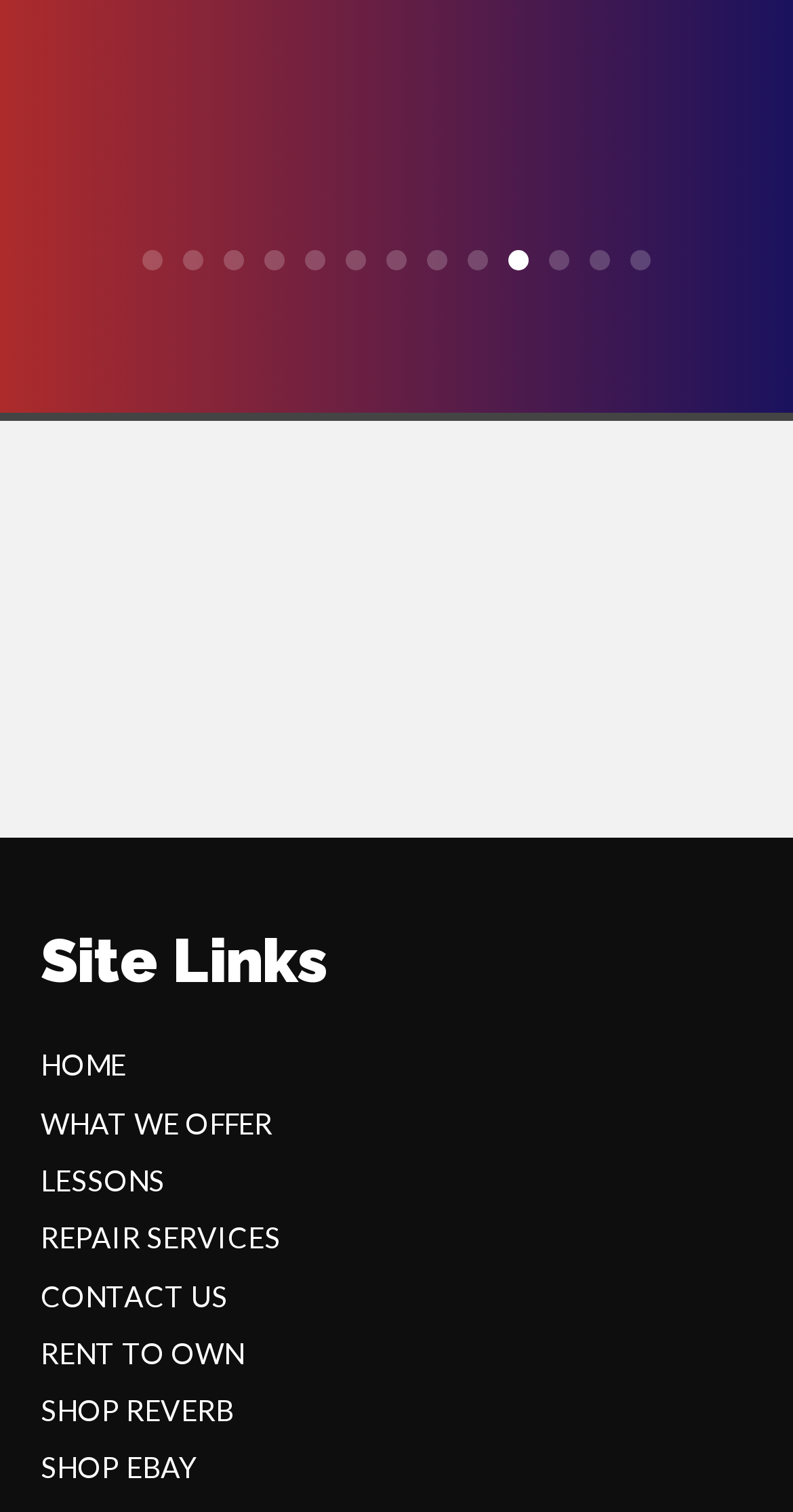Can you pinpoint the bounding box coordinates for the clickable element required for this instruction: "view LESSONS"? The coordinates should be four float numbers between 0 and 1, i.e., [left, top, right, bottom].

[0.051, 0.769, 0.208, 0.792]